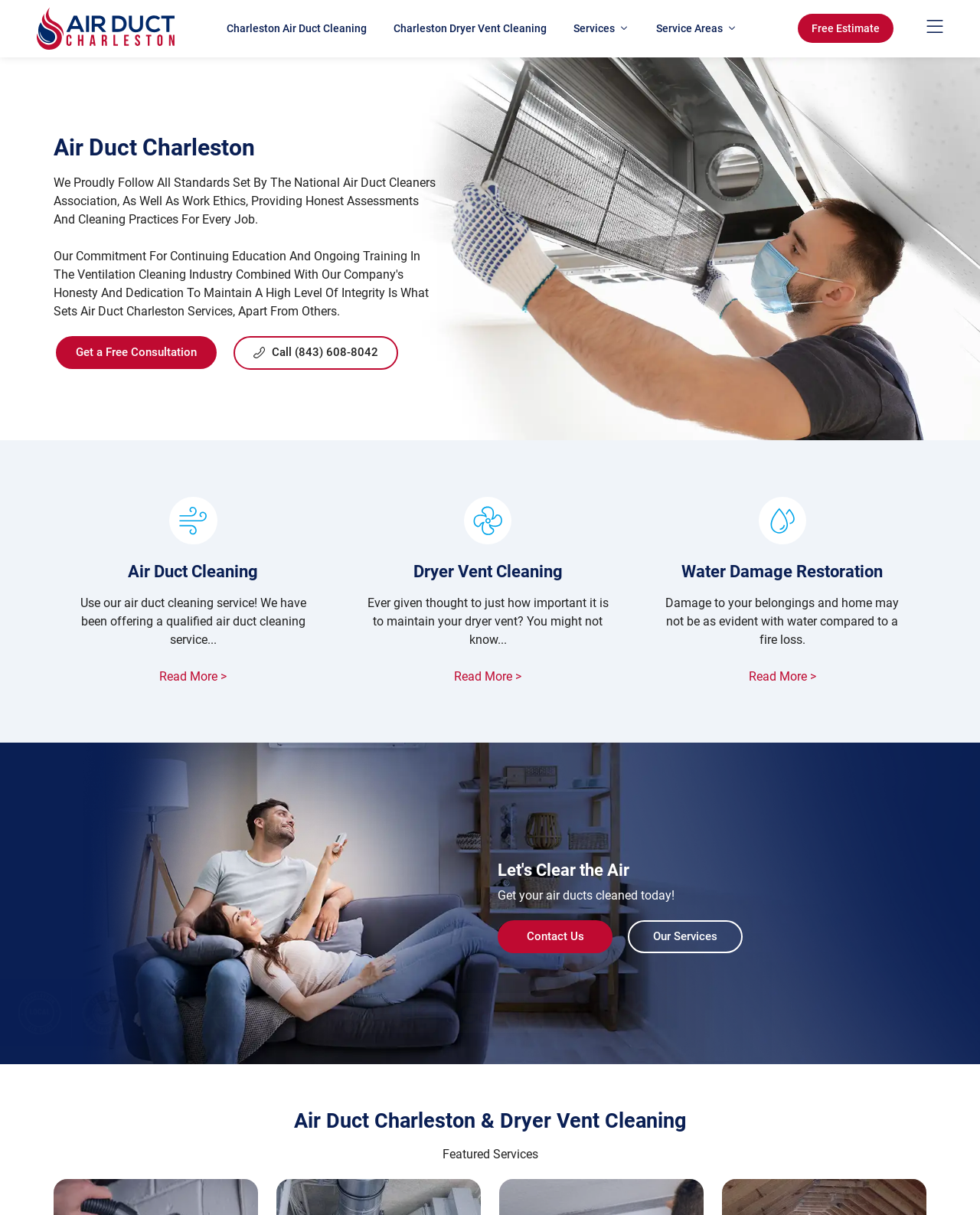Kindly determine the bounding box coordinates for the clickable area to achieve the given instruction: "Get a free consultation".

[0.057, 0.276, 0.221, 0.303]